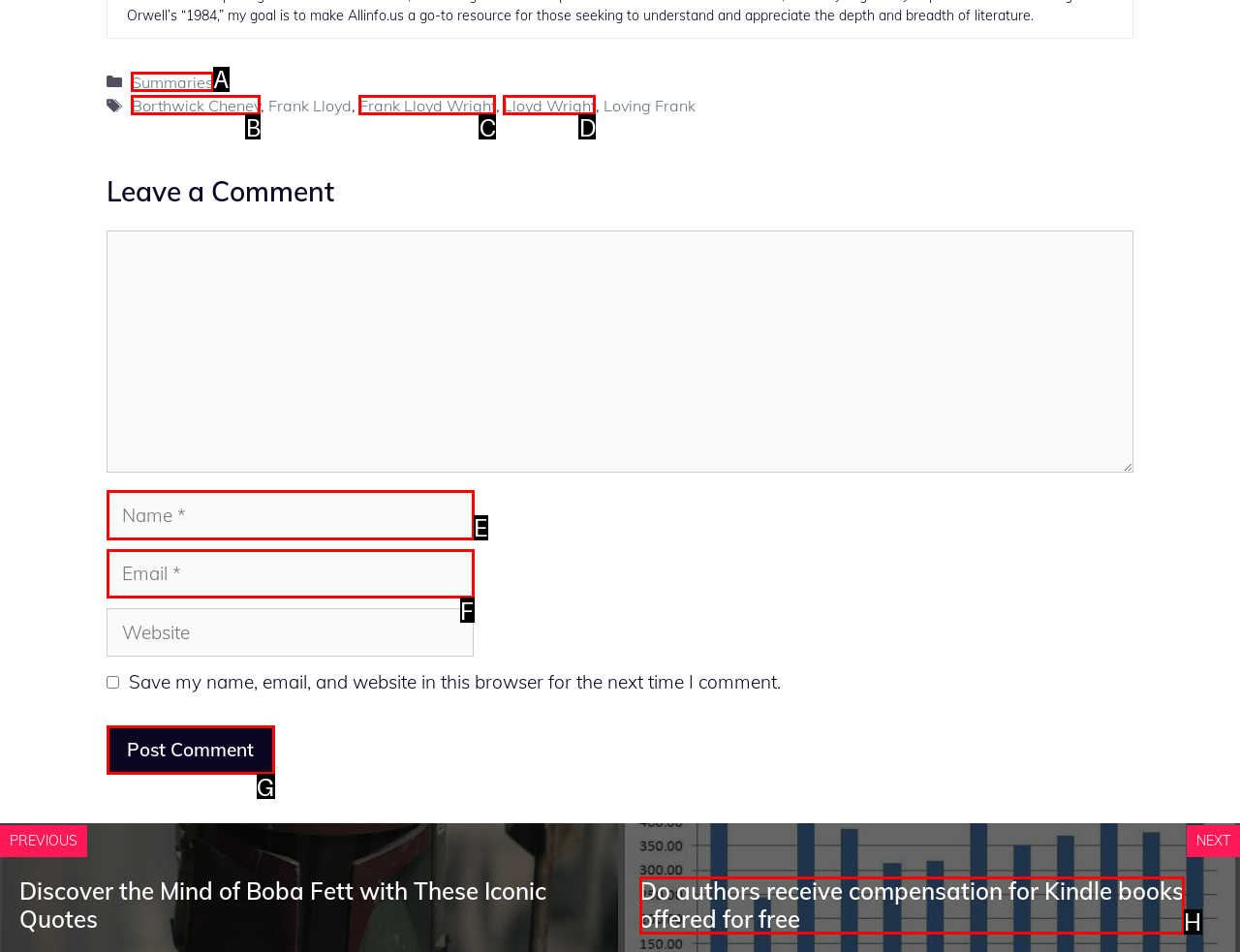Select the appropriate letter to fulfill the given instruction: Contact MCLife
Provide the letter of the correct option directly.

None